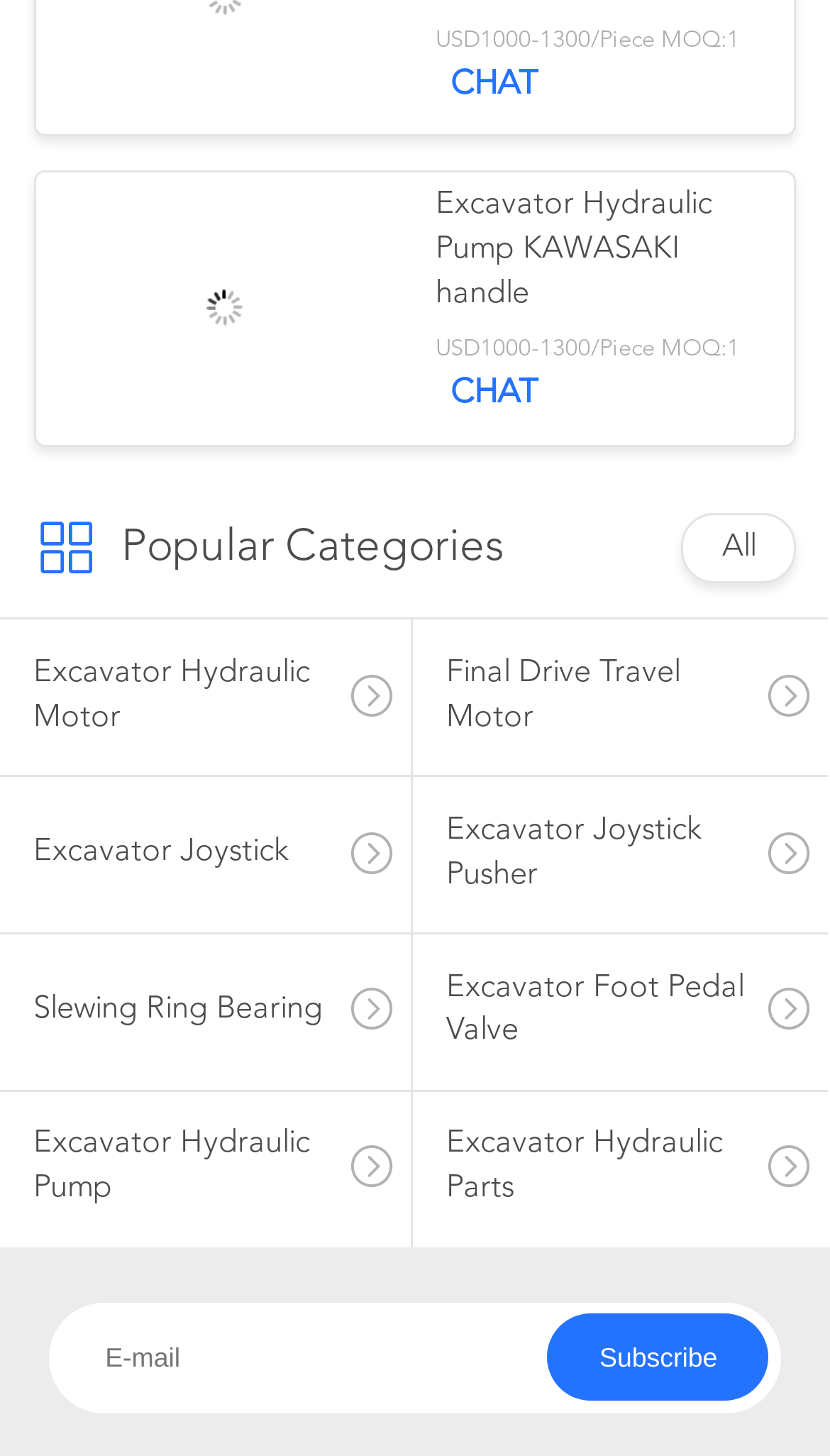Determine the bounding box coordinates of the clickable region to carry out the instruction: "browse all categories".

[0.87, 0.366, 0.911, 0.388]